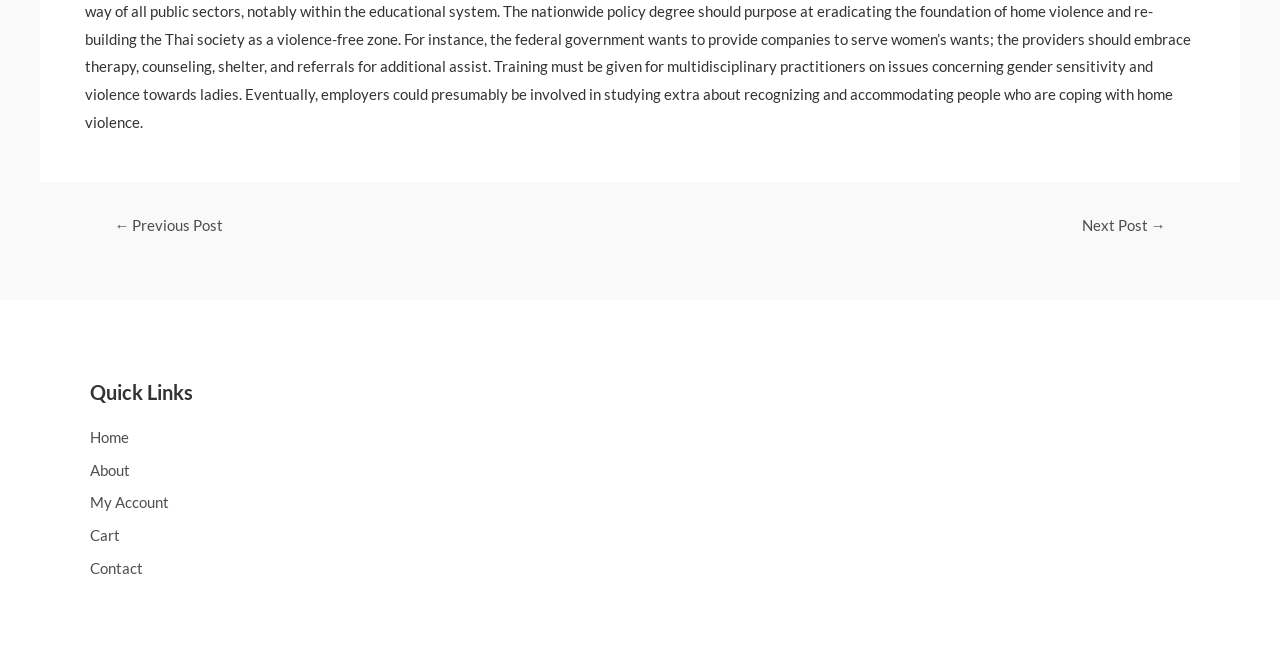Carefully examine the image and provide an in-depth answer to the question: What is the position of the 'Next Post →' link?

By comparing the y1 and y2 coordinates of the 'Next Post →' link element, I found that it has a higher y1 value than the '← Previous Post' link element, indicating that it is positioned below the '← Previous Post' link. Additionally, its x1 and x2 coordinates are closer to 1, indicating that it is positioned on the right side of the page. Therefore, the 'Next Post →' link is positioned at the bottom right of the page.